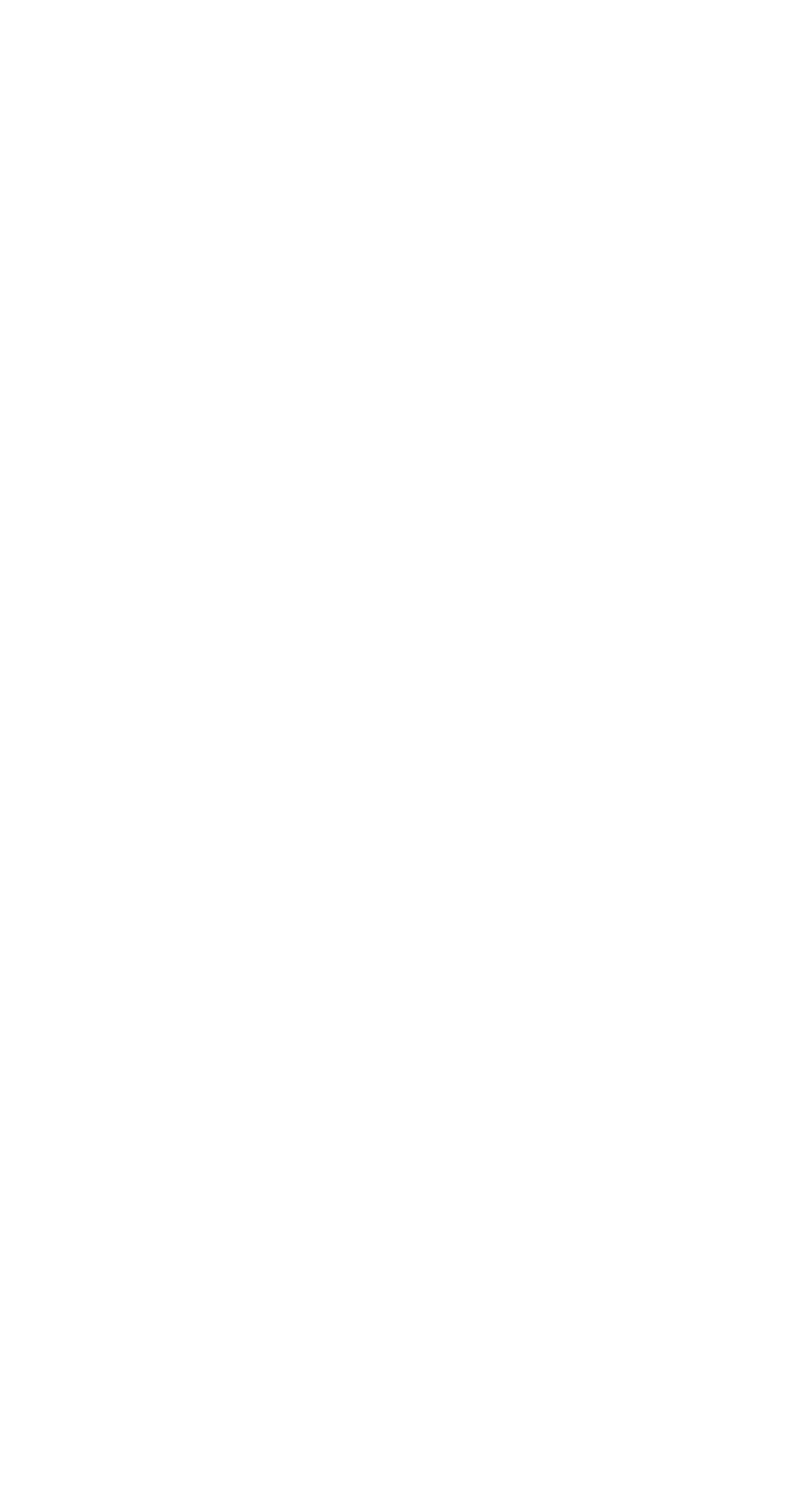Show the bounding box coordinates for the element that needs to be clicked to execute the following instruction: "Click 'Contact Us'". Provide the coordinates in the form of four float numbers between 0 and 1, i.e., [left, top, right, bottom].

[0.411, 0.467, 0.589, 0.498]